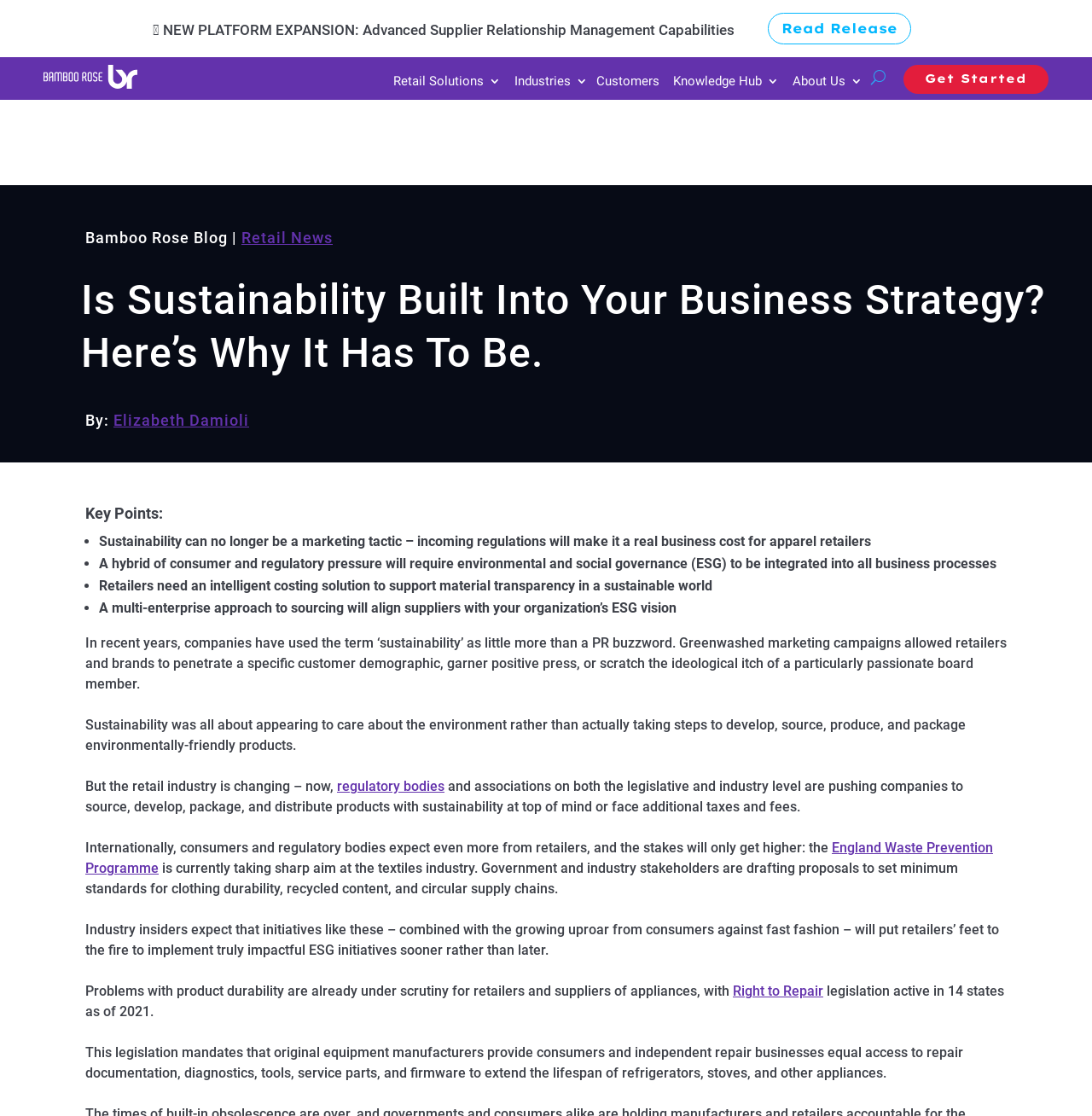Determine the bounding box coordinates of the section to be clicked to follow the instruction: "Read the latest article". The coordinates should be given as four float numbers between 0 and 1, formatted as [left, top, right, bottom].

None